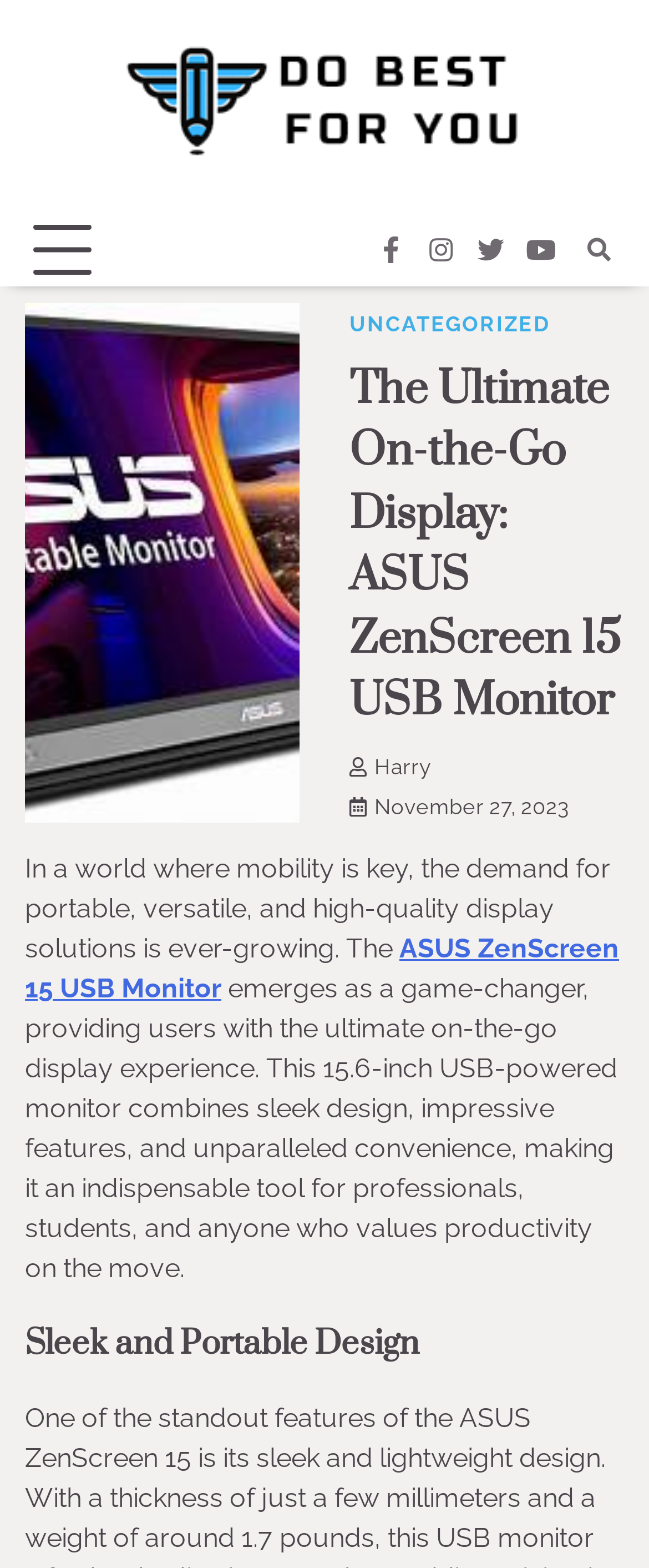Pinpoint the bounding box coordinates of the element you need to click to execute the following instruction: "Register for AEMC news updates". The bounding box should be represented by four float numbers between 0 and 1, in the format [left, top, right, bottom].

None